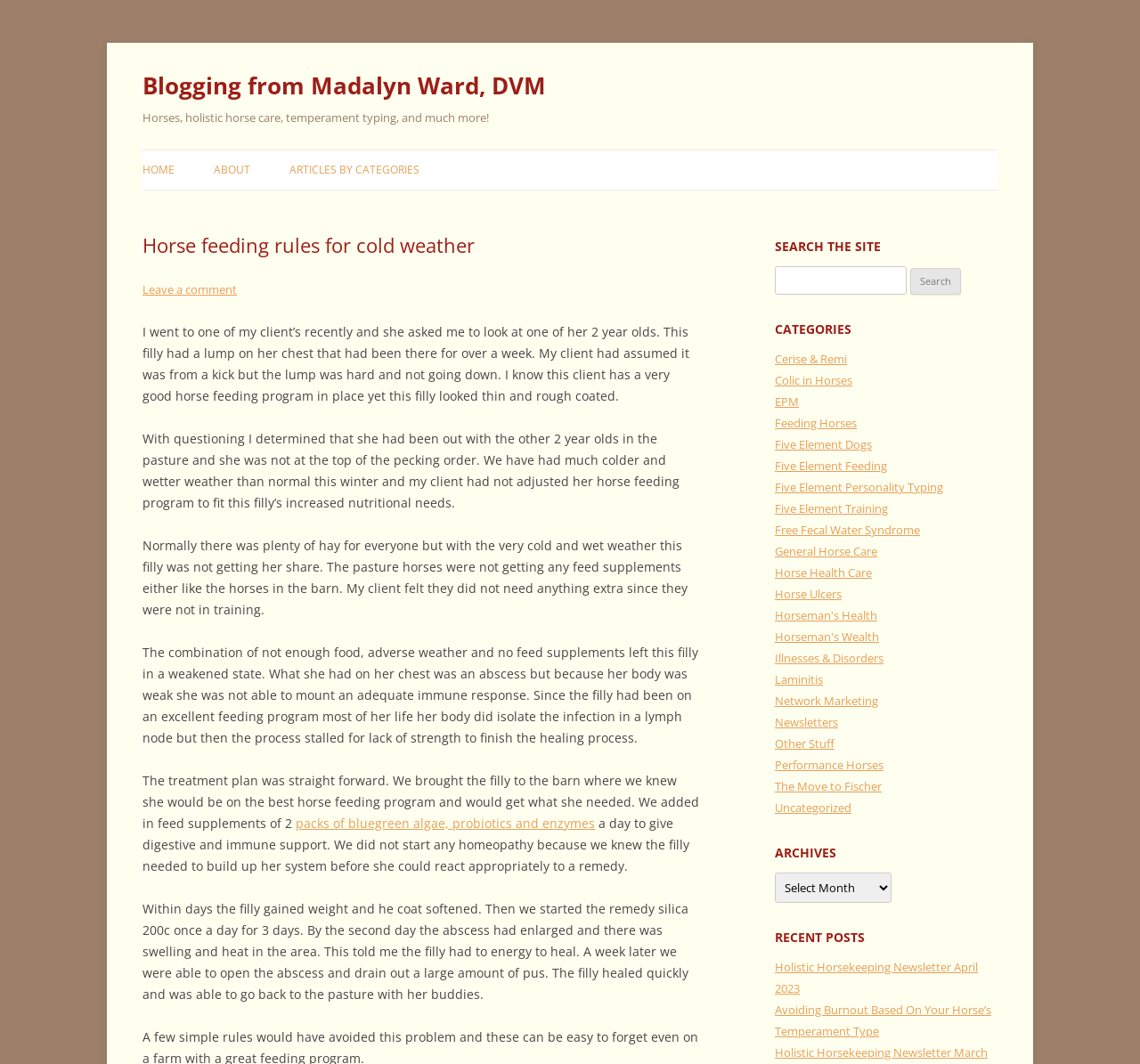Please specify the bounding box coordinates of the region to click in order to perform the following instruction: "Read the article about 'Horse feeding rules for cold weather'".

[0.125, 0.219, 0.613, 0.242]